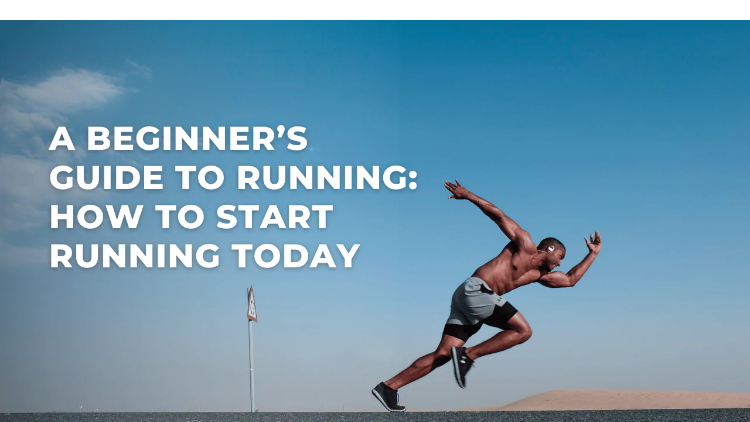What type of path is shown in the foreground?
Look at the screenshot and respond with a single word or phrase.

A road